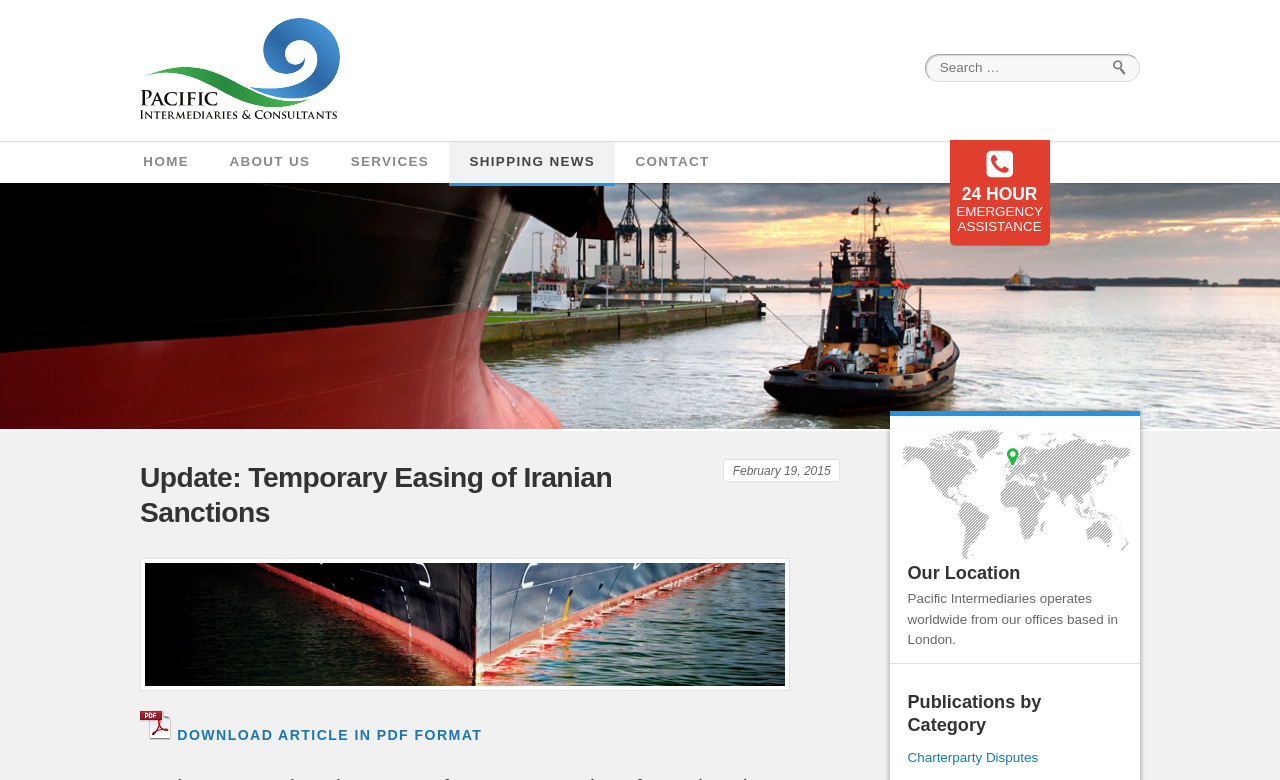Given the webpage screenshot, identify the bounding box of the UI element that matches this description: "Download article in PDF format".

[0.139, 0.931, 0.377, 0.952]